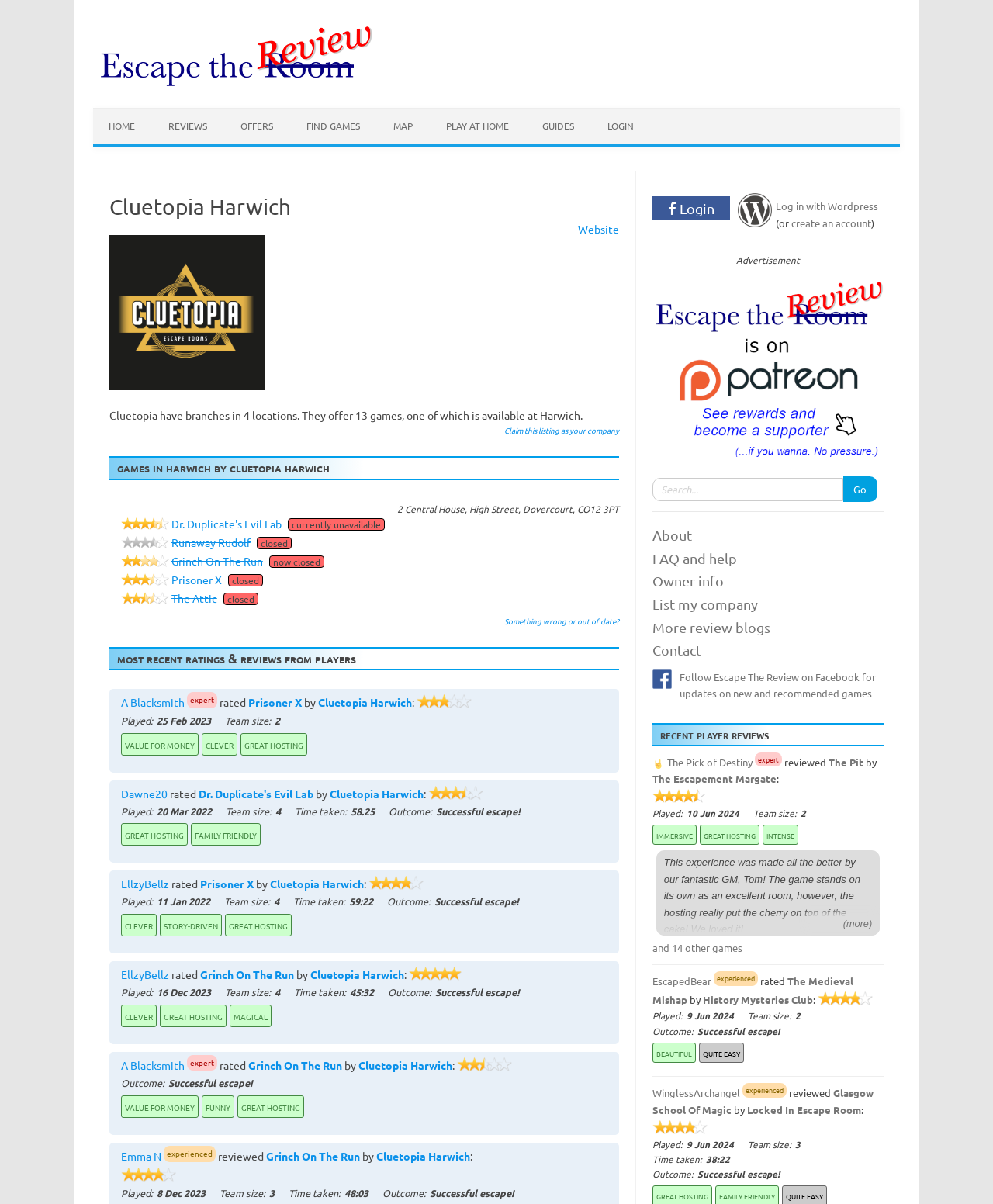From the webpage screenshot, predict the bounding box of the UI element that matches this description: "title="Escape the Review"".

[0.102, 0.062, 0.375, 0.074]